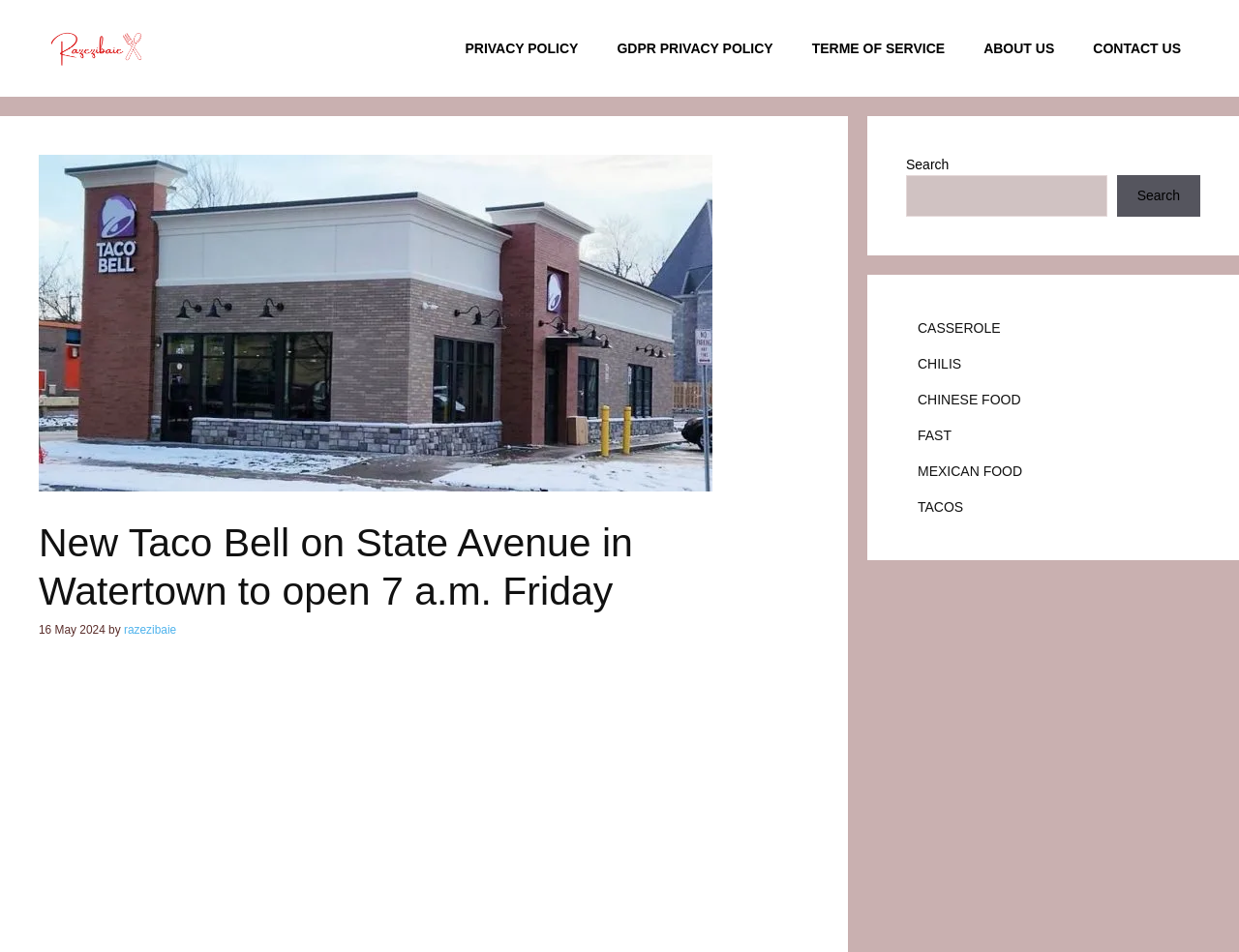Find and specify the bounding box coordinates that correspond to the clickable region for the instruction: "Visit the PRIVACY POLICY page".

[0.36, 0.02, 0.482, 0.081]